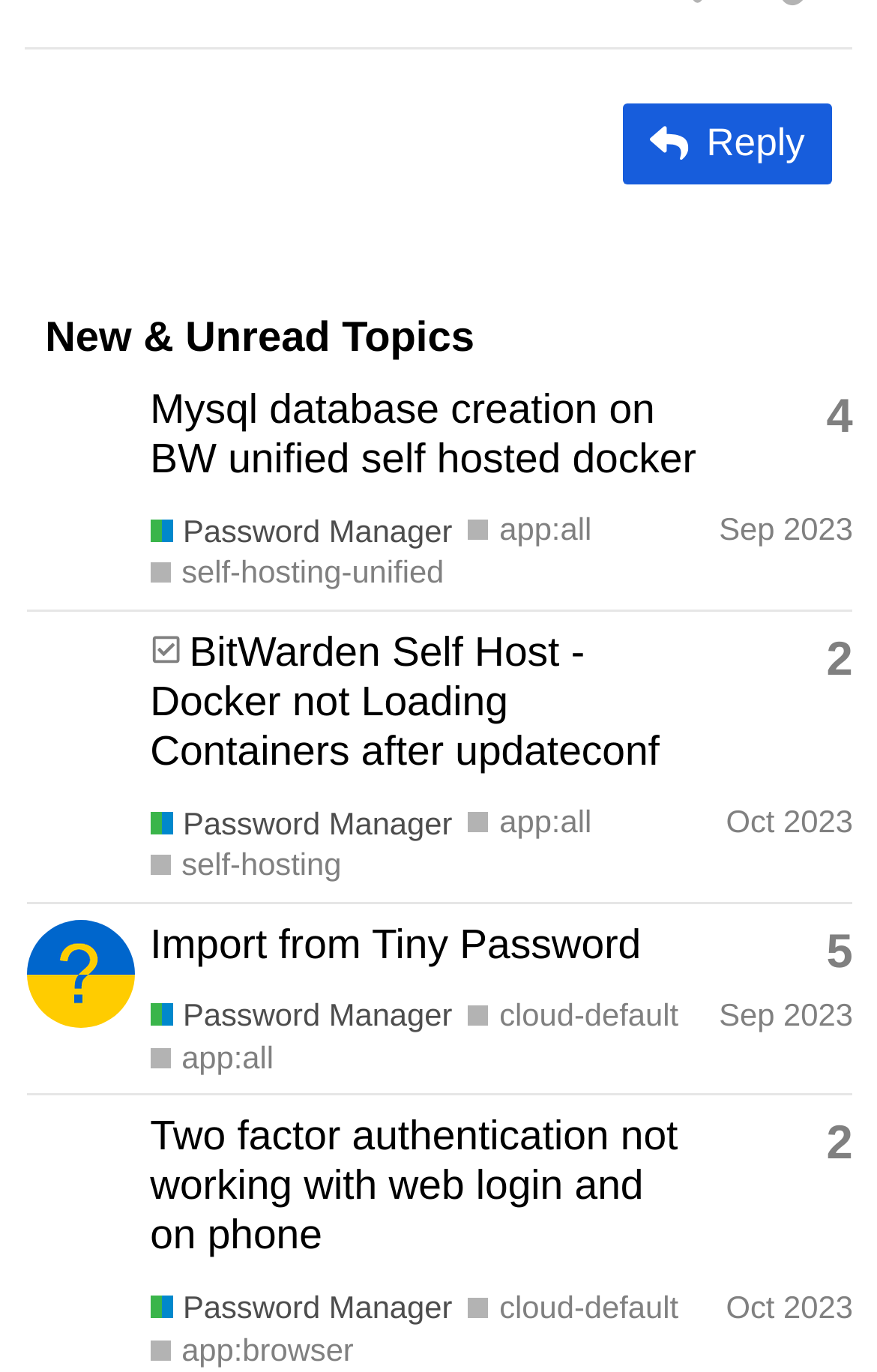Find the bounding box coordinates of the area that needs to be clicked in order to achieve the following instruction: "View the profile of 'WTS_BitWarden'". The coordinates should be specified as four float numbers between 0 and 1, i.e., [left, top, right, bottom].

[0.03, 0.482, 0.153, 0.51]